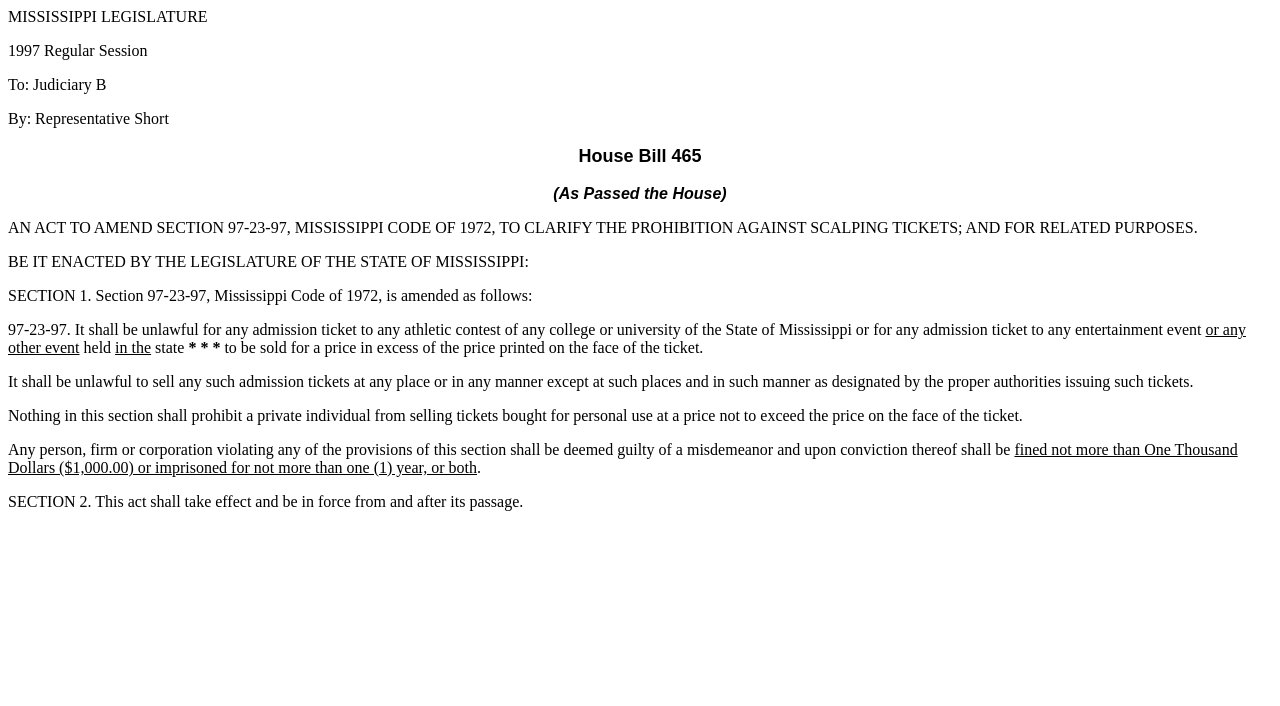Please examine the image and answer the question with a detailed explanation:
What is the bill number mentioned in the webpage?

The webpage mentions 'House Bill 465' in the text 'House Bill 465 (As Passed the House)' which is a prominent heading on the page, indicating that the bill number is 465.